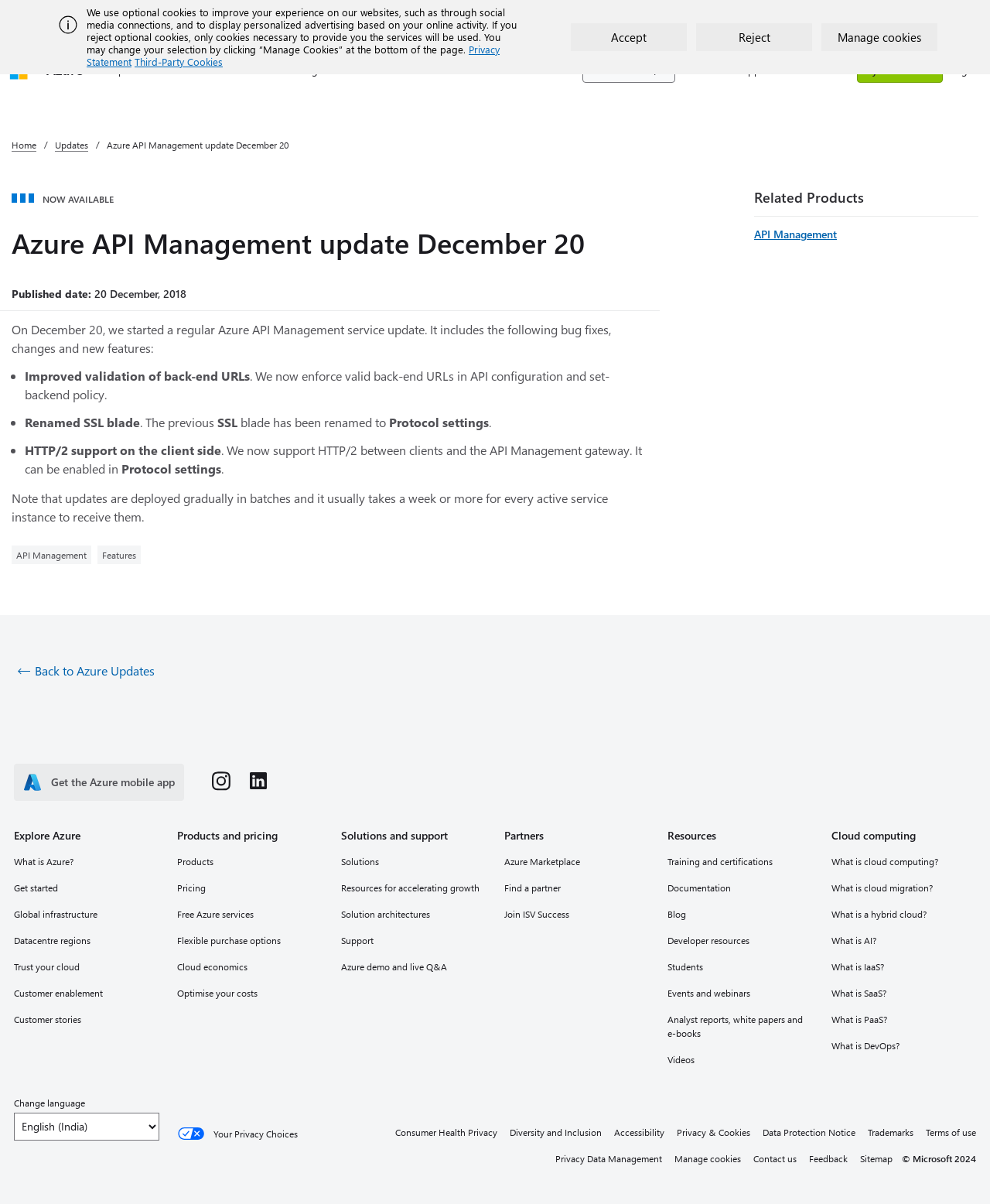Identify the bounding box coordinates necessary to click and complete the given instruction: "Search azure.com".

[0.588, 0.048, 0.682, 0.068]